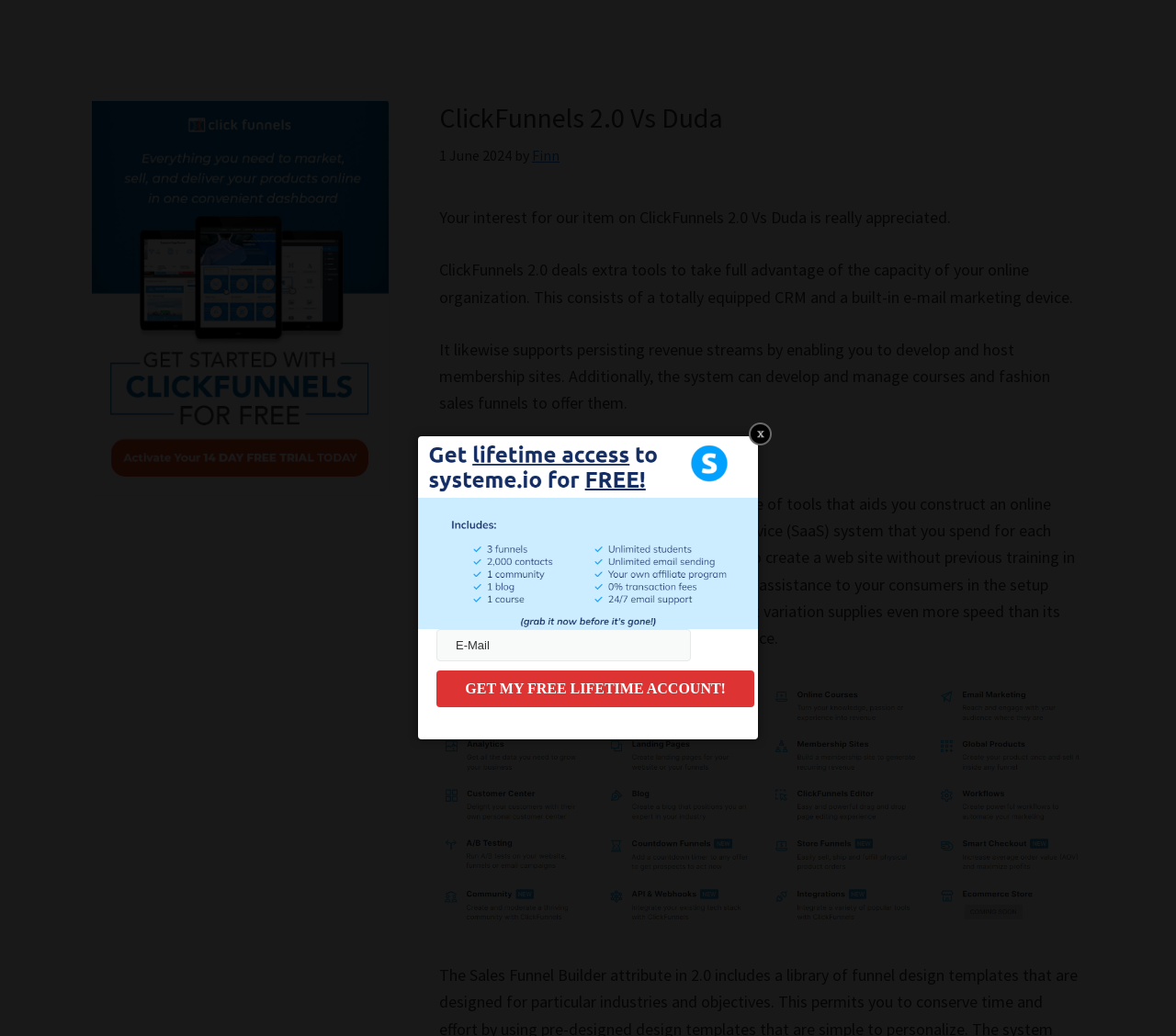Please predict the bounding box coordinates (top-left x, top-left y, bottom-right x, bottom-right y) for the UI element in the screenshot that fits the description: name="email" placeholder="E-Mail"

[0.371, 0.607, 0.588, 0.638]